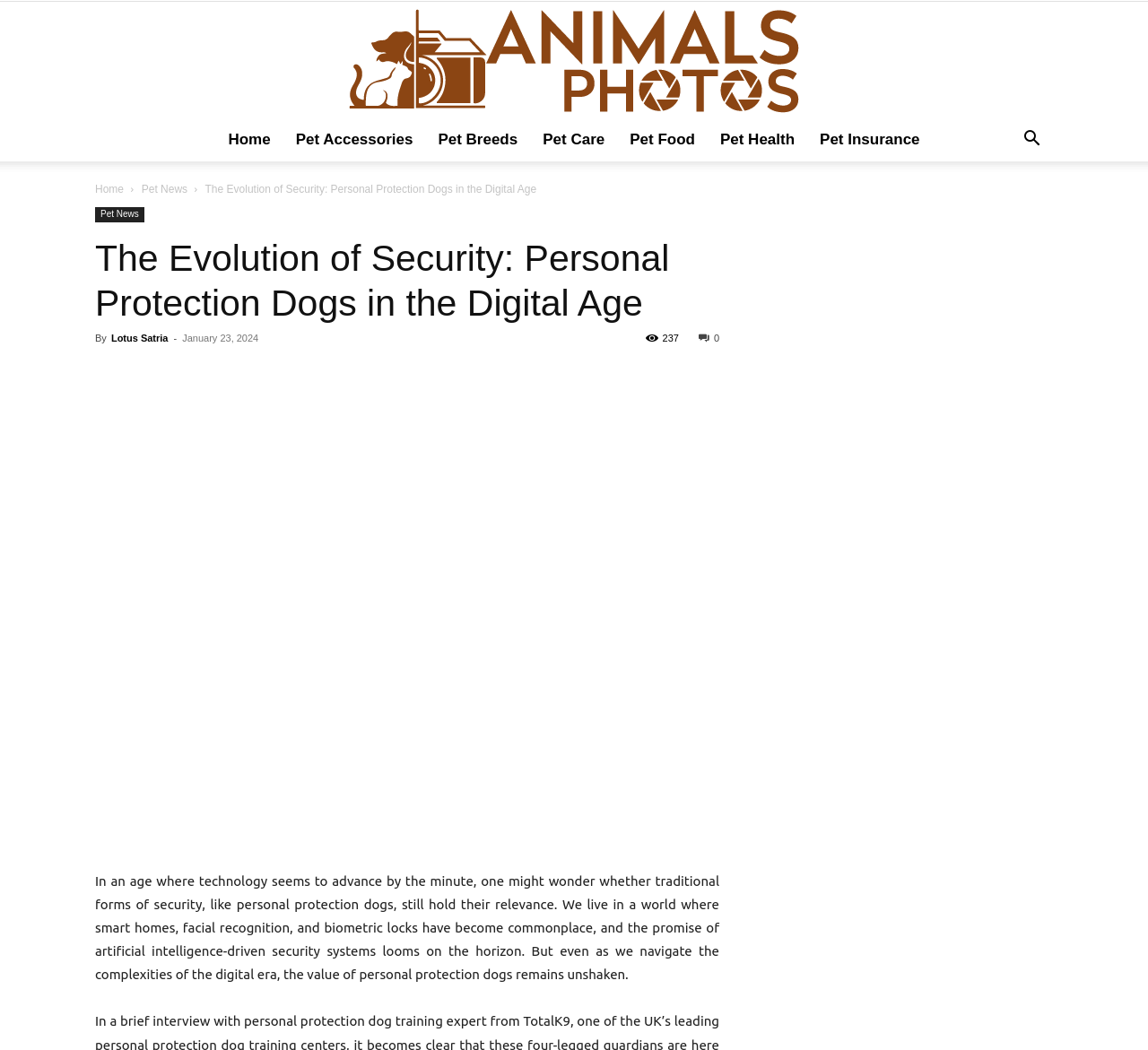Find the bounding box coordinates of the element to click in order to complete this instruction: "Go to Pet News page". The bounding box coordinates must be four float numbers between 0 and 1, denoted as [left, top, right, bottom].

[0.123, 0.174, 0.163, 0.186]